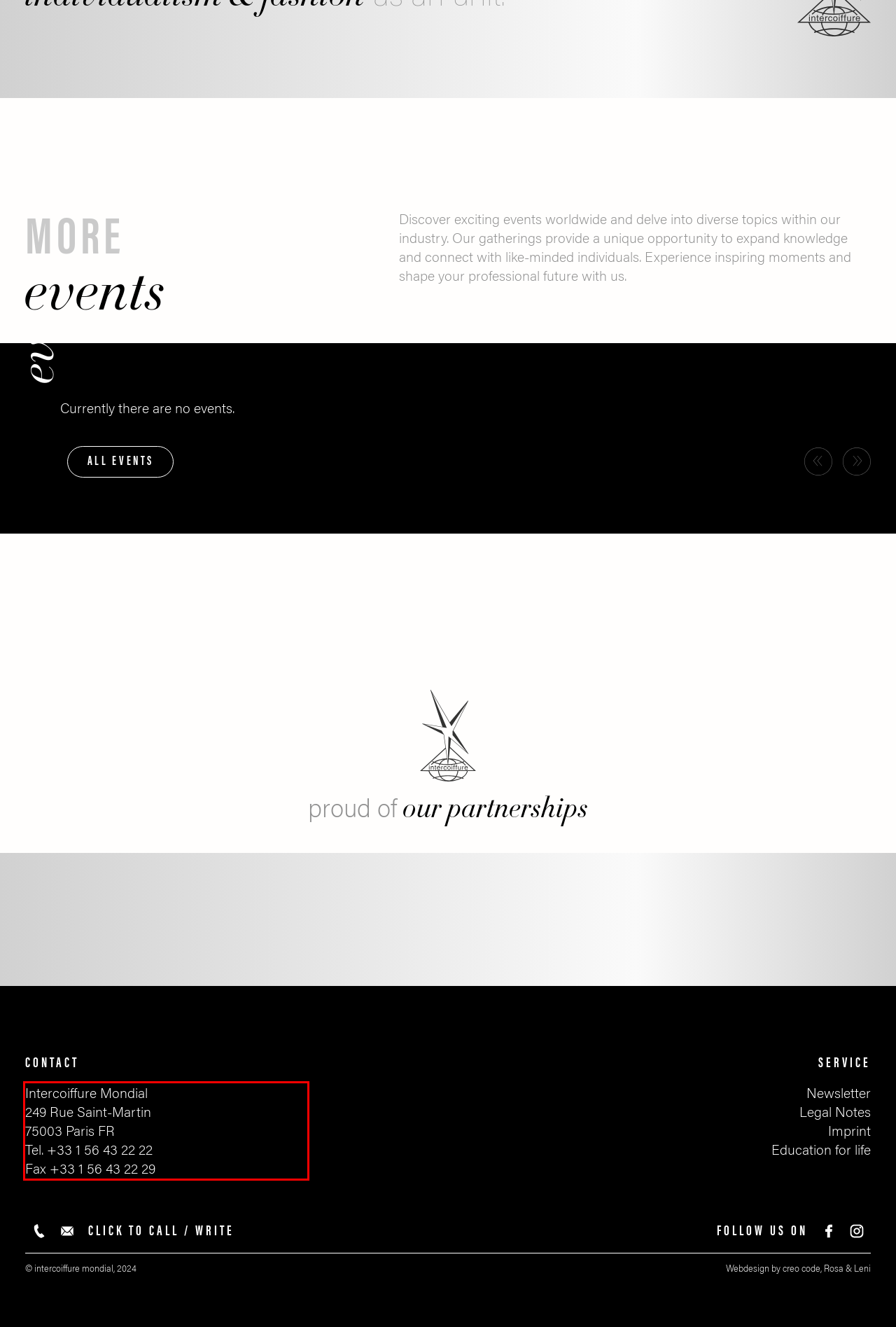The screenshot you have been given contains a UI element surrounded by a red rectangle. Use OCR to read and extract the text inside this red rectangle.

Intercoiffure Mondial 249 Rue Saint-Martin 75003 Paris FR Tel. +33 1 56 43 22 22 Fax +33 1 56 43 22 29